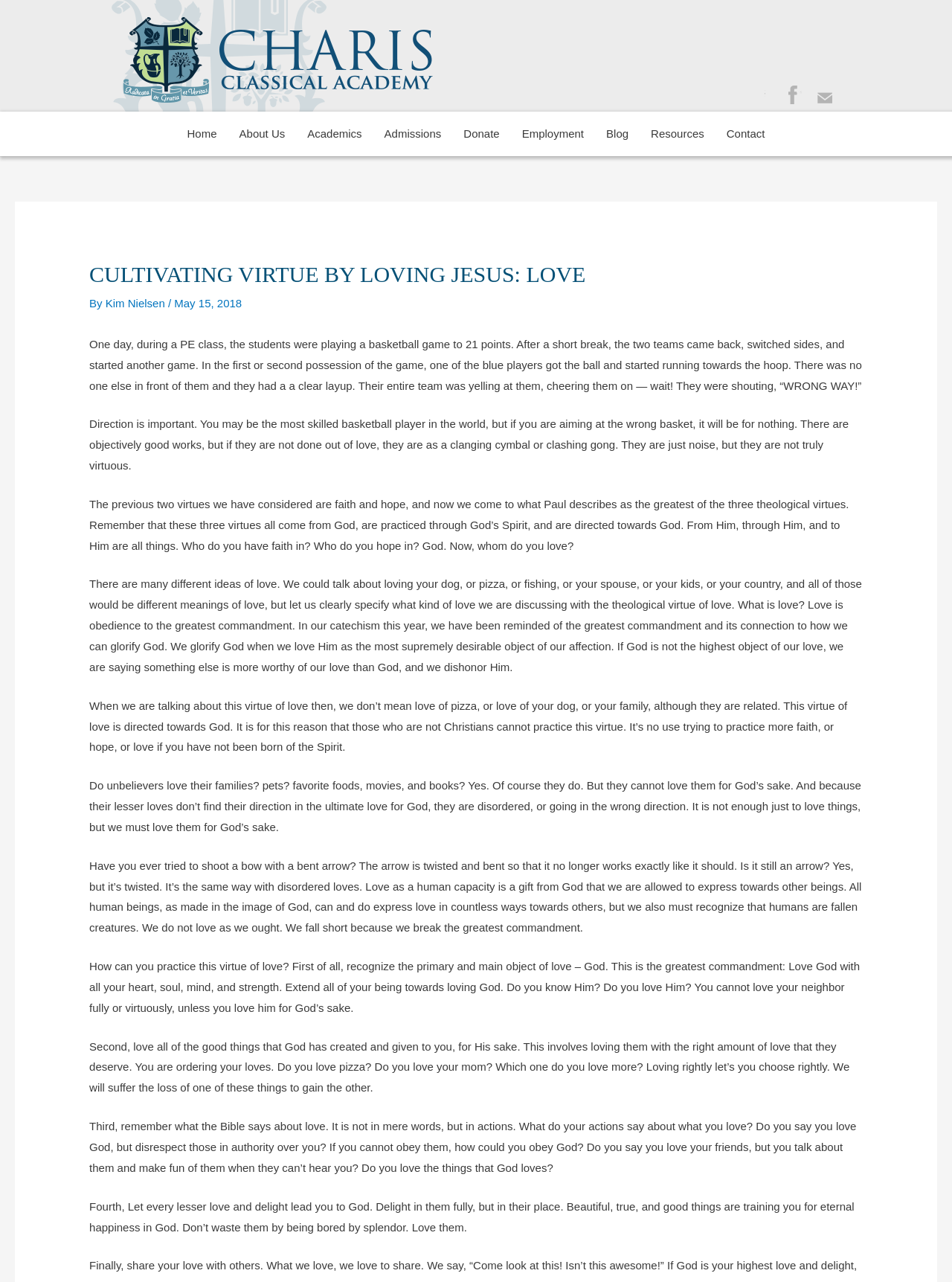Please specify the bounding box coordinates of the element that should be clicked to execute the given instruction: 'Click the 'Home' link'. Ensure the coordinates are four float numbers between 0 and 1, expressed as [left, top, right, bottom].

[0.185, 0.087, 0.239, 0.122]